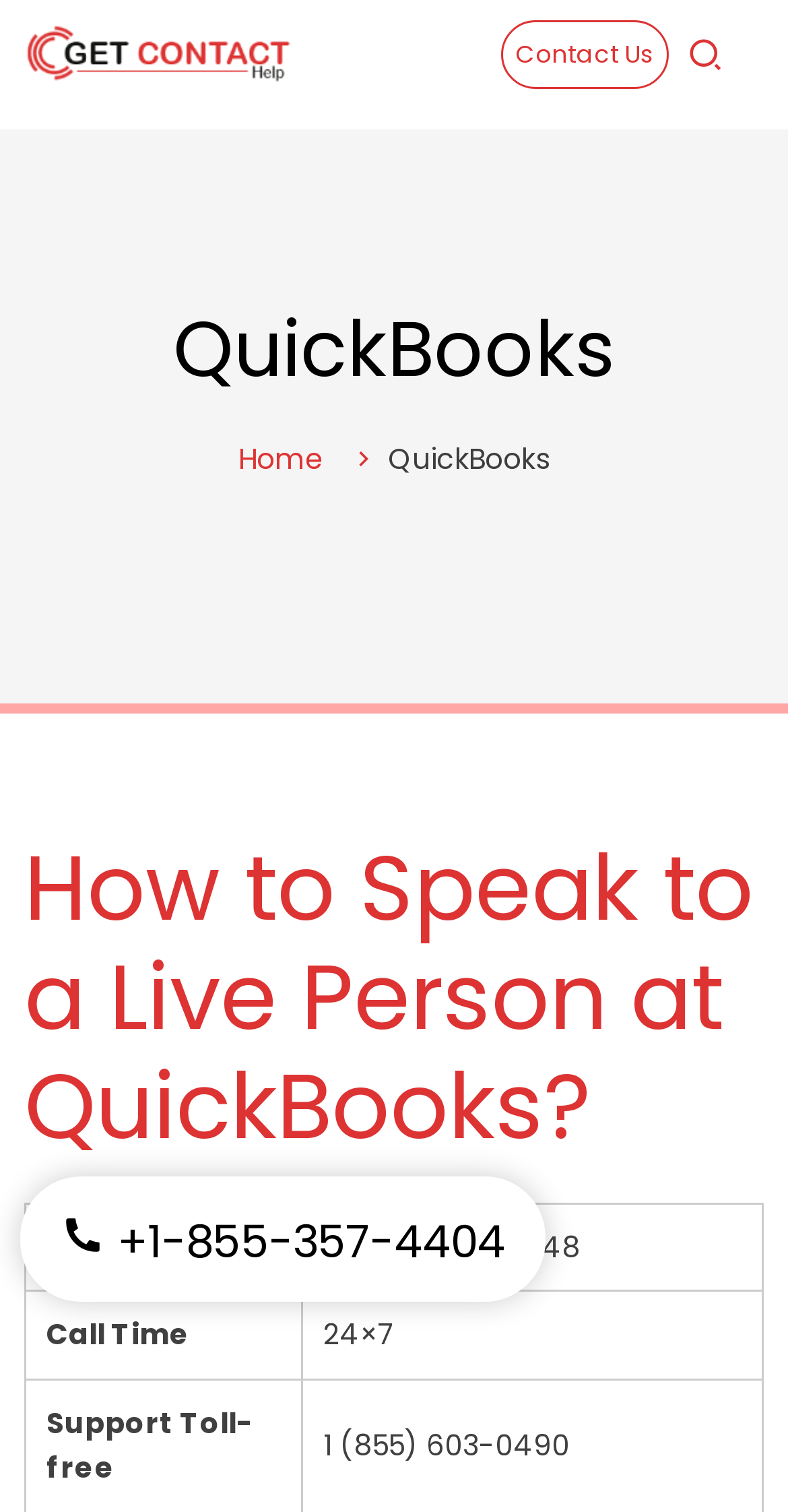What is the alternative phone number for QuickBooks support?
Kindly give a detailed and elaborate answer to the question.

I found the alternative phone number by looking at the link element with the text '+1-855-357-4404' which is located below the main heading.